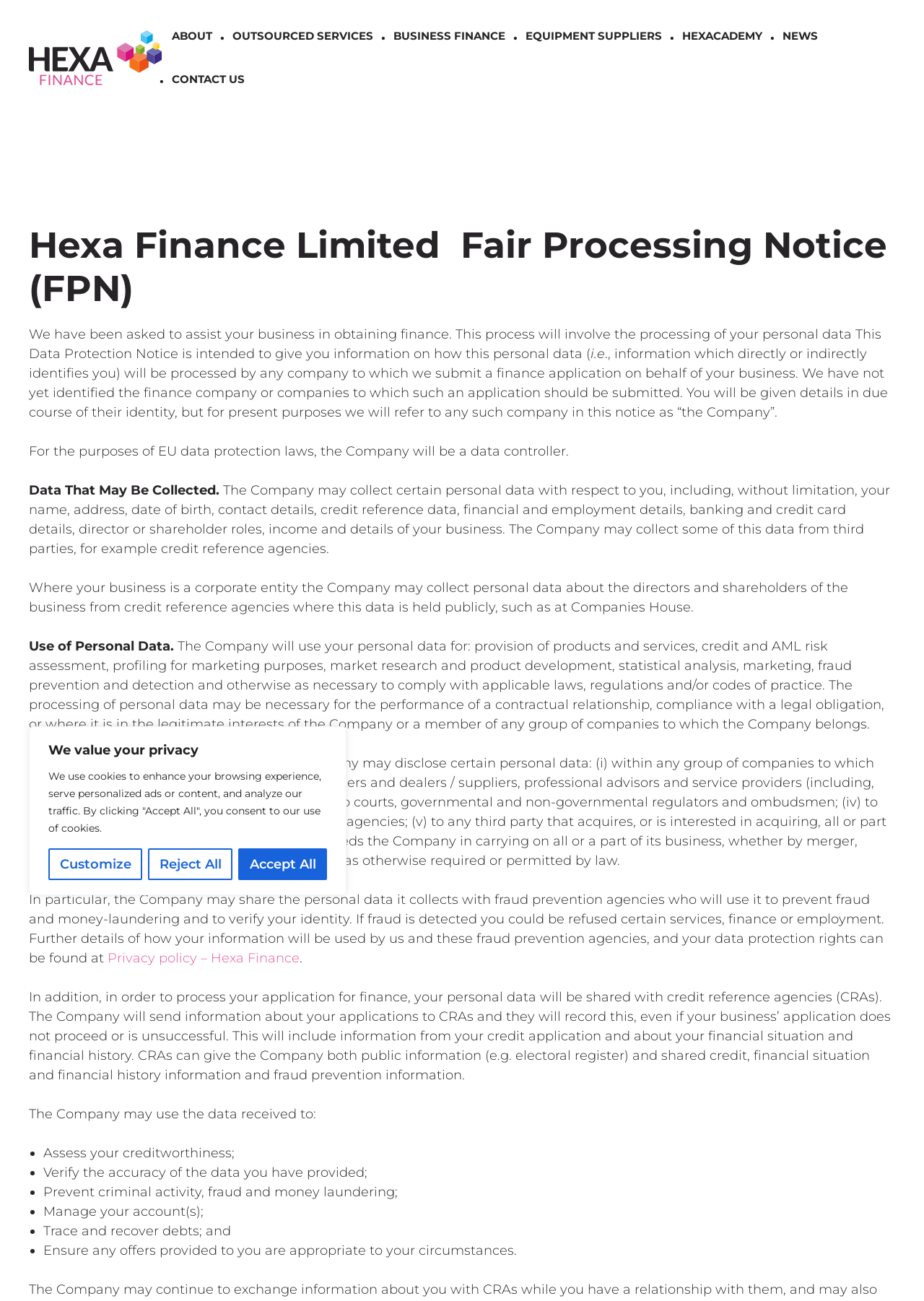What is the purpose of credit reference agencies in the finance application process?
Examine the webpage screenshot and provide an in-depth answer to the question.

Credit reference agencies will record information about applications, even if they do not proceed or are unsuccessful. This information will be used to assess creditworthiness, verify the accuracy of provided data, and prevent criminal activity, fraud, and money laundering.